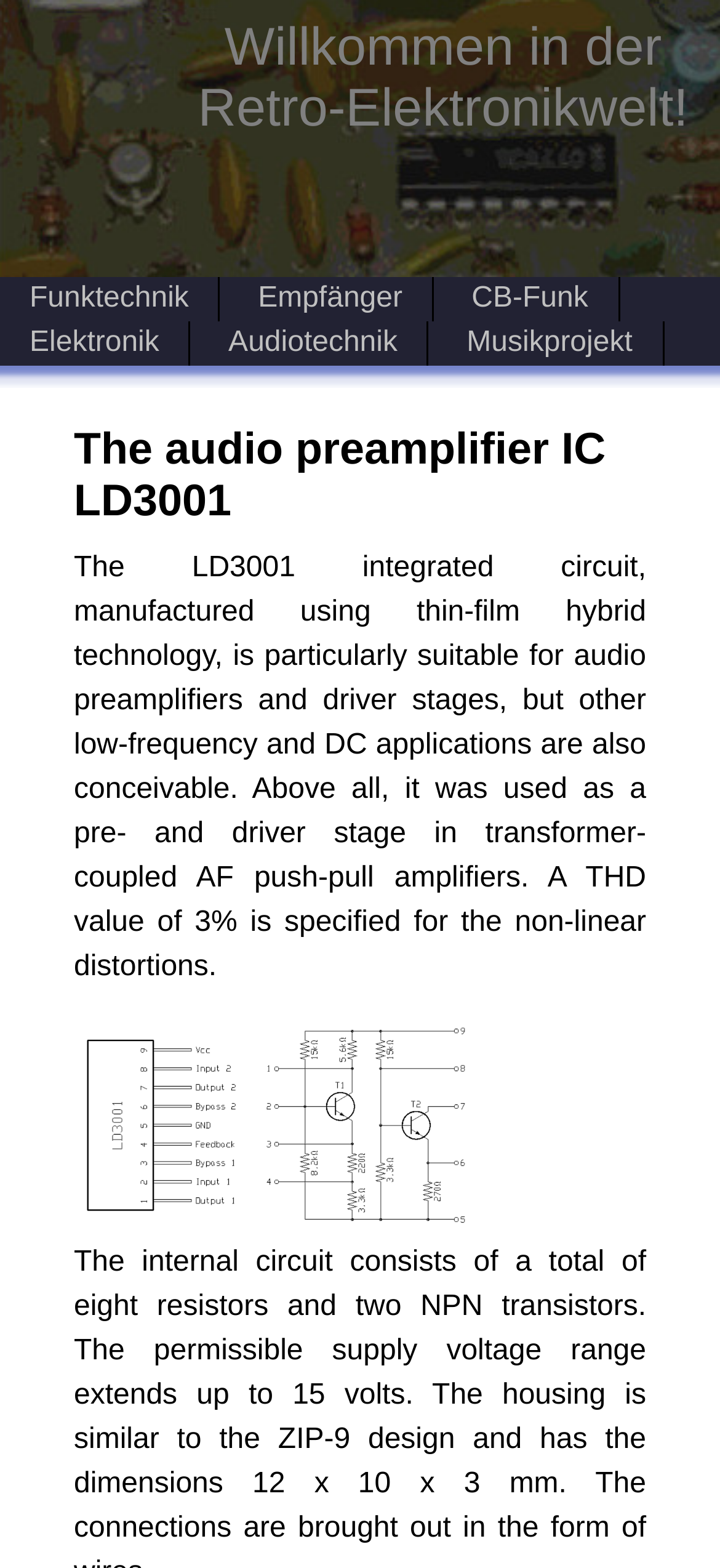How many links are there in the top navigation bar?
Based on the image content, provide your answer in one word or a short phrase.

5